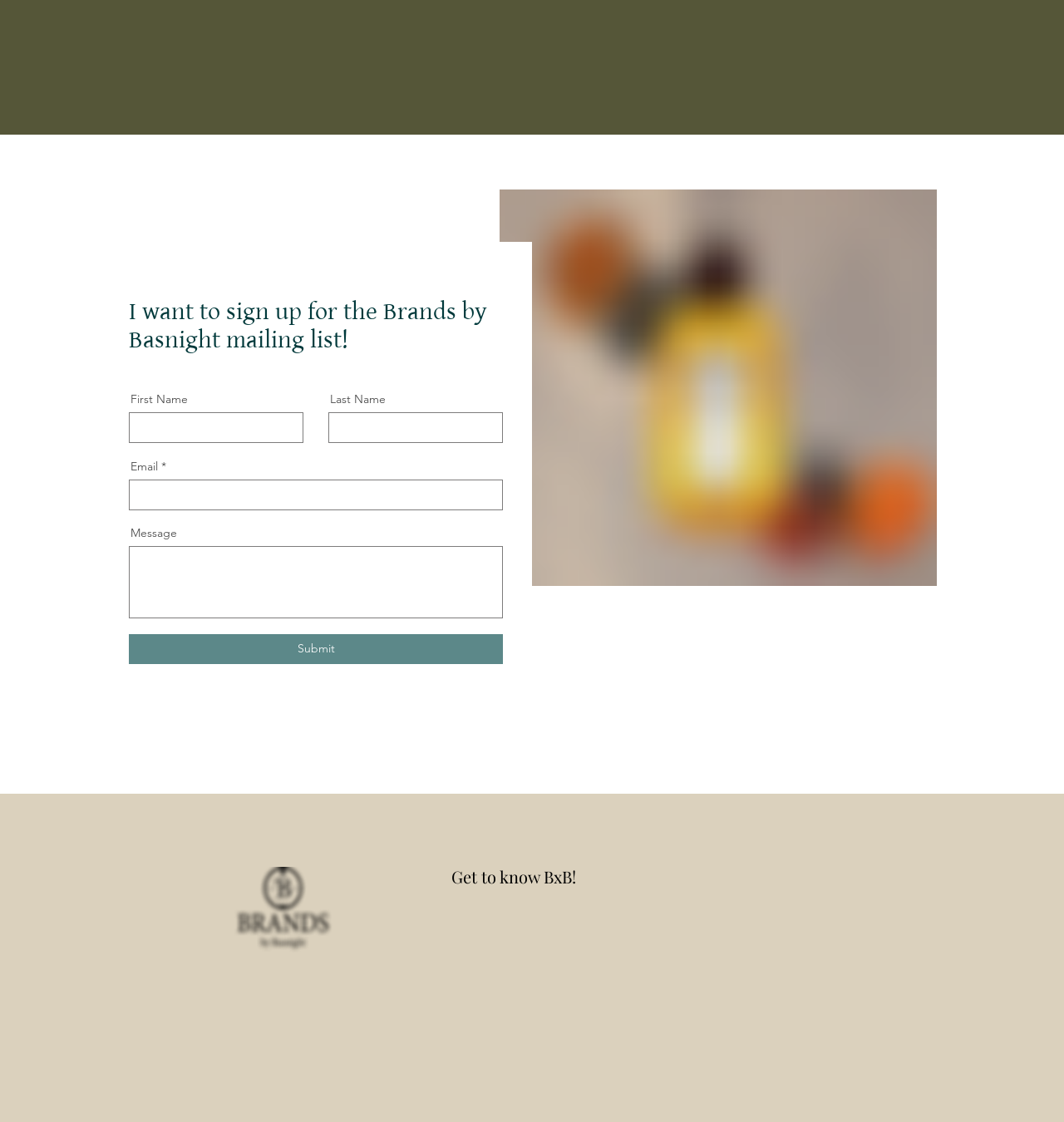Locate the bounding box of the UI element defined by this description: "aria-label="TikTok"". The coordinates should be given as four float numbers between 0 and 1, formatted as [left, top, right, bottom].

[0.322, 0.618, 0.341, 0.636]